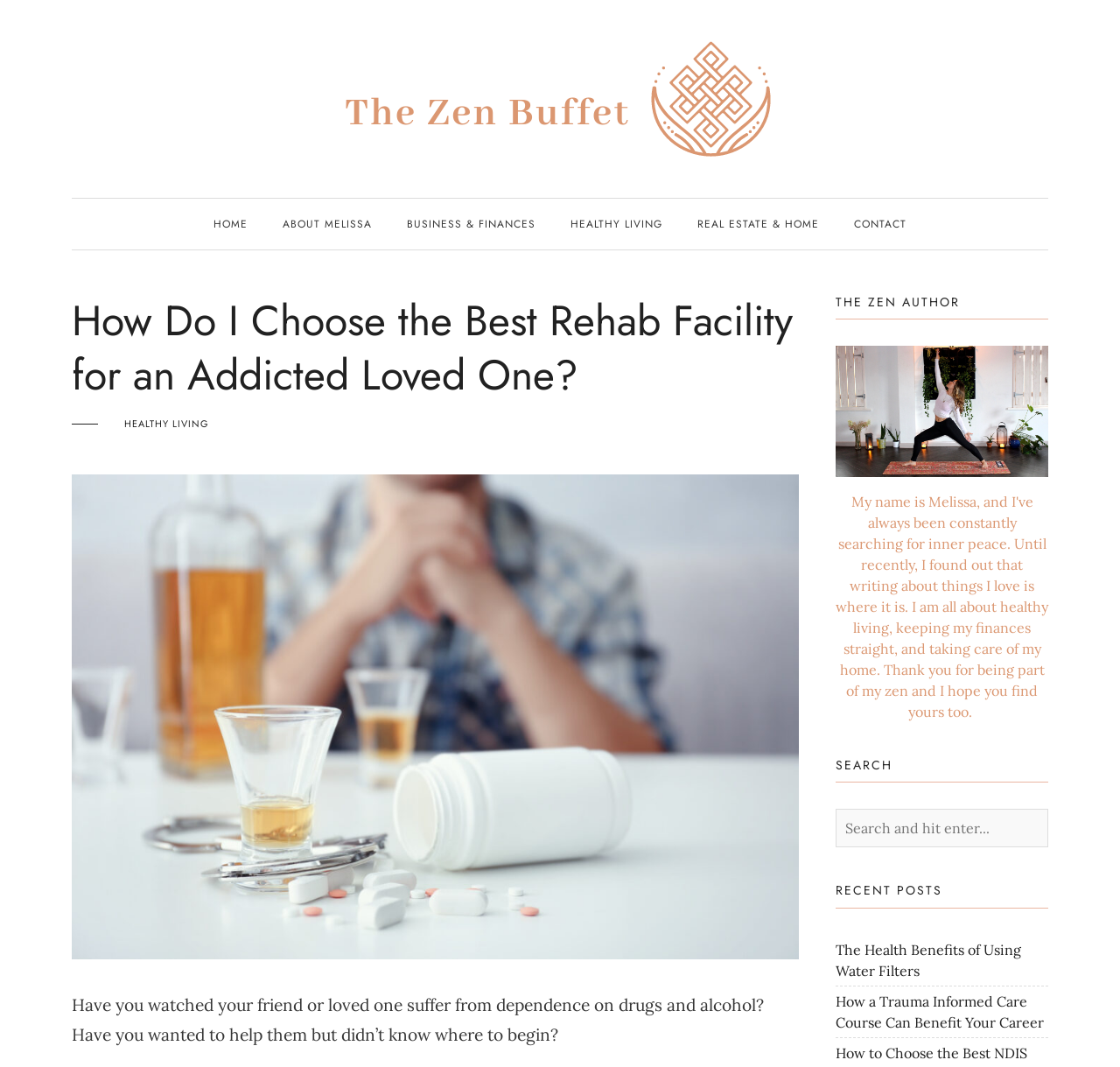Please locate the UI element described by "Healthy Living" and provide its bounding box coordinates.

[0.111, 0.39, 0.187, 0.403]